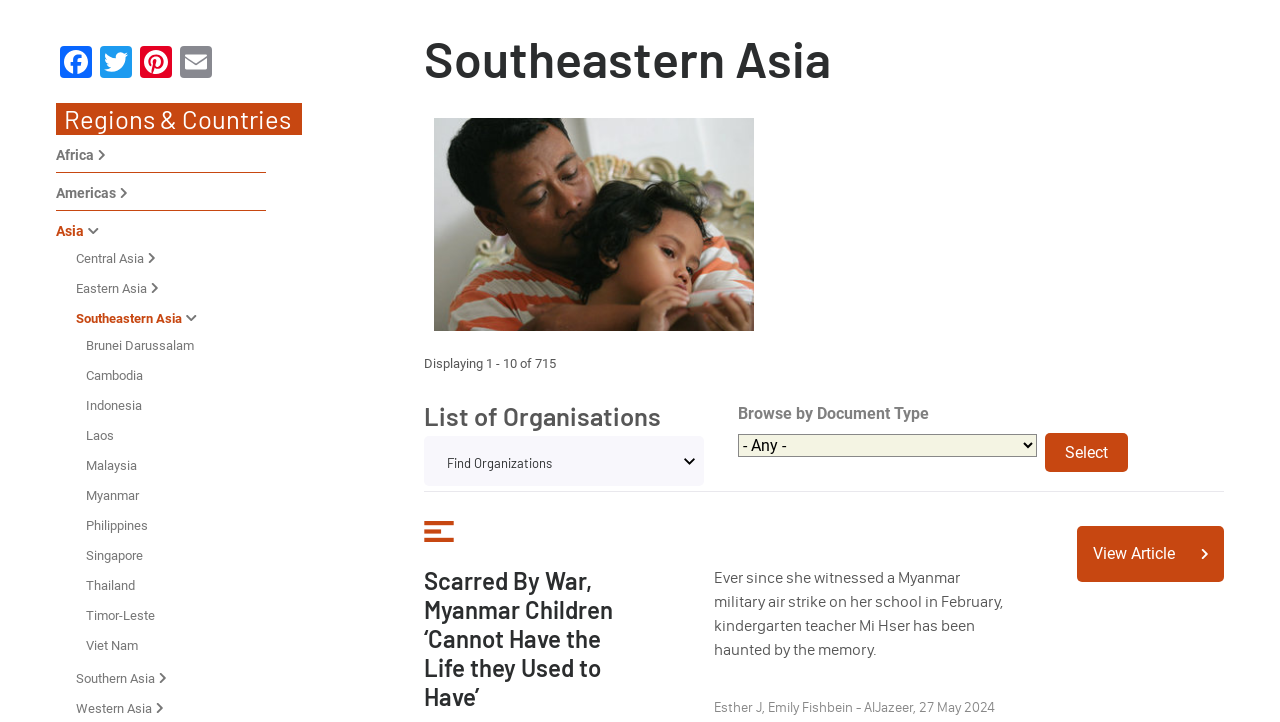Determine the bounding box coordinates for the HTML element described here: "Regions & Countries".

[0.05, 0.142, 0.227, 0.185]